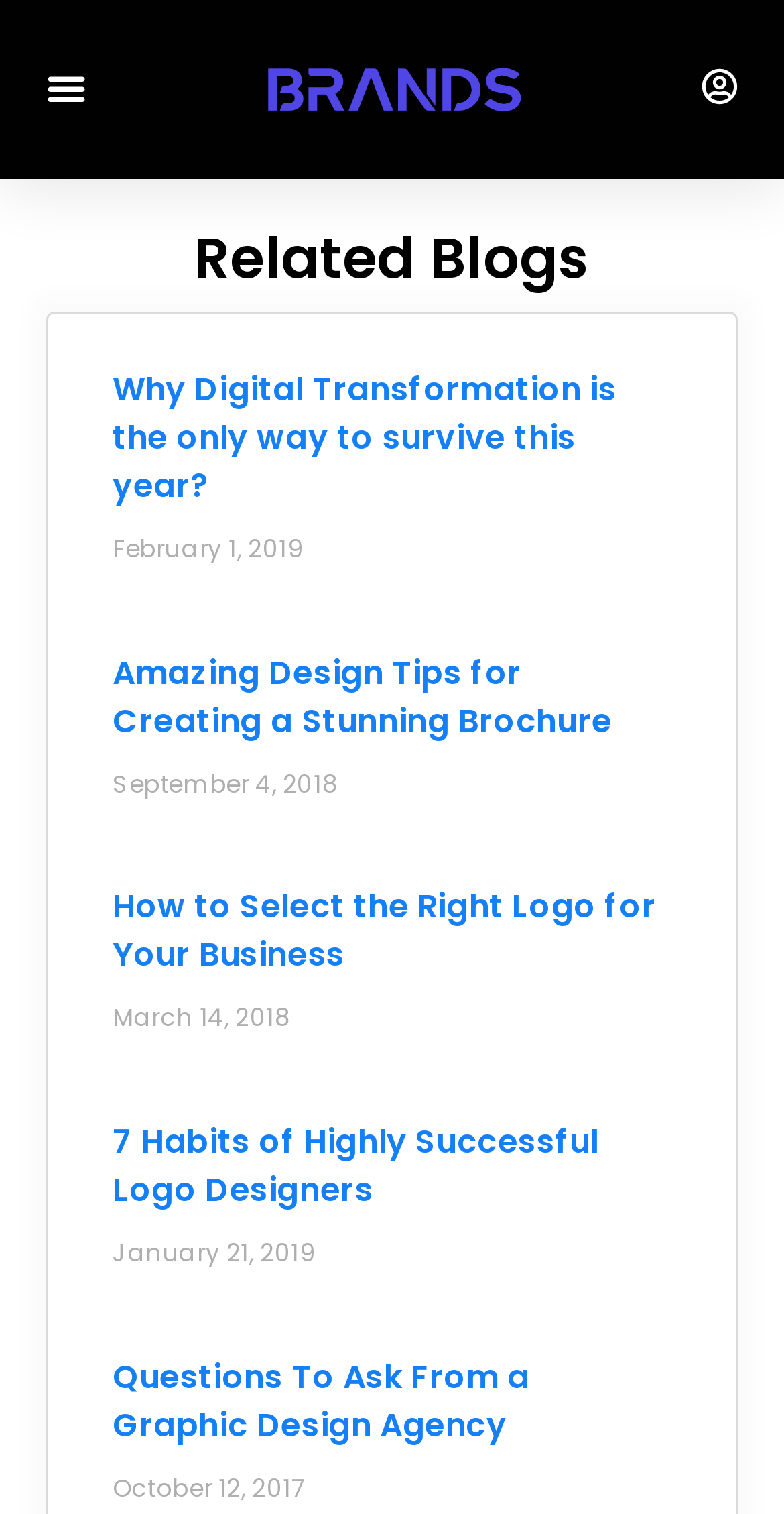Using the details in the image, give a detailed response to the question below:
What is the topic of the first article?

The first article's heading is 'Why Digital Transformation is the only way to survive this year?' which indicates that the topic of the first article is Digital Transformation.